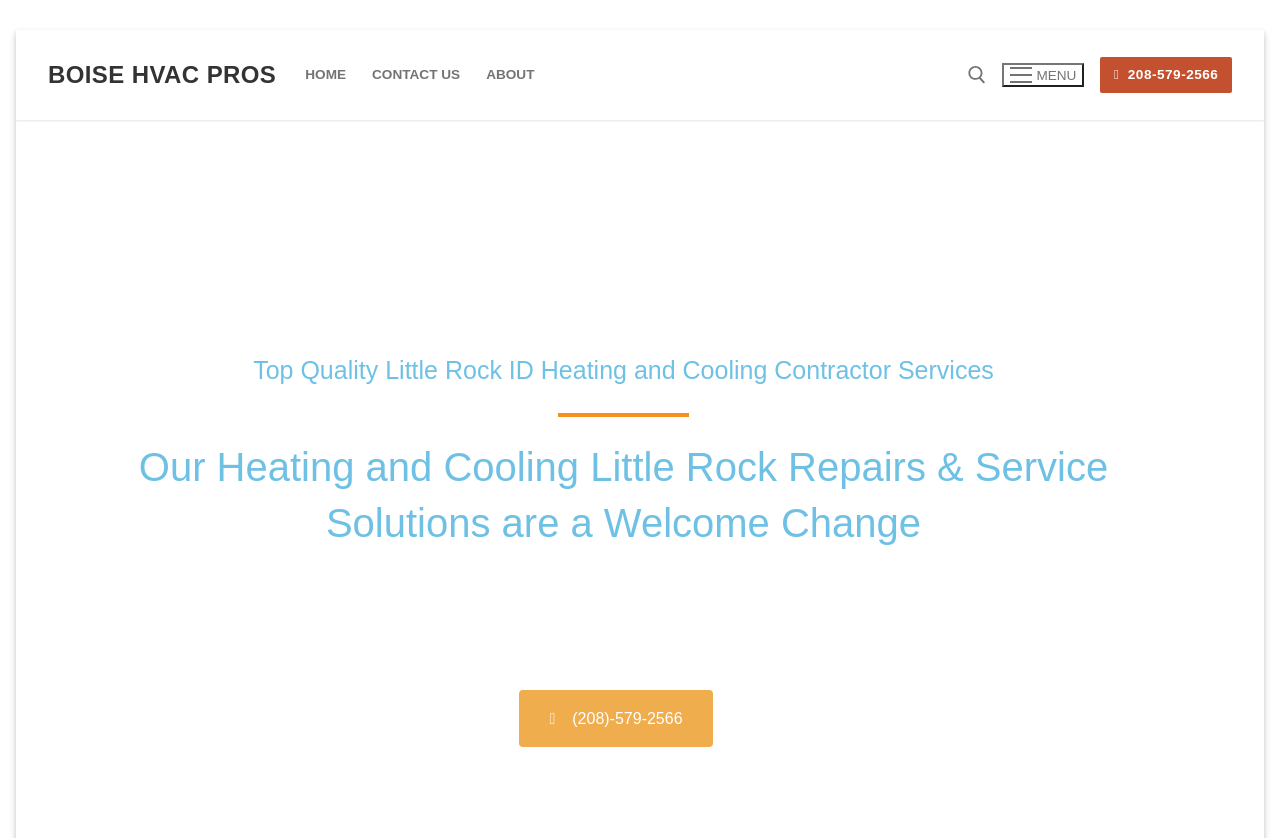Locate and extract the headline of this webpage.

Our Heating and Cooling Little Rock Repairs & Service Solutions are a Welcome Change​